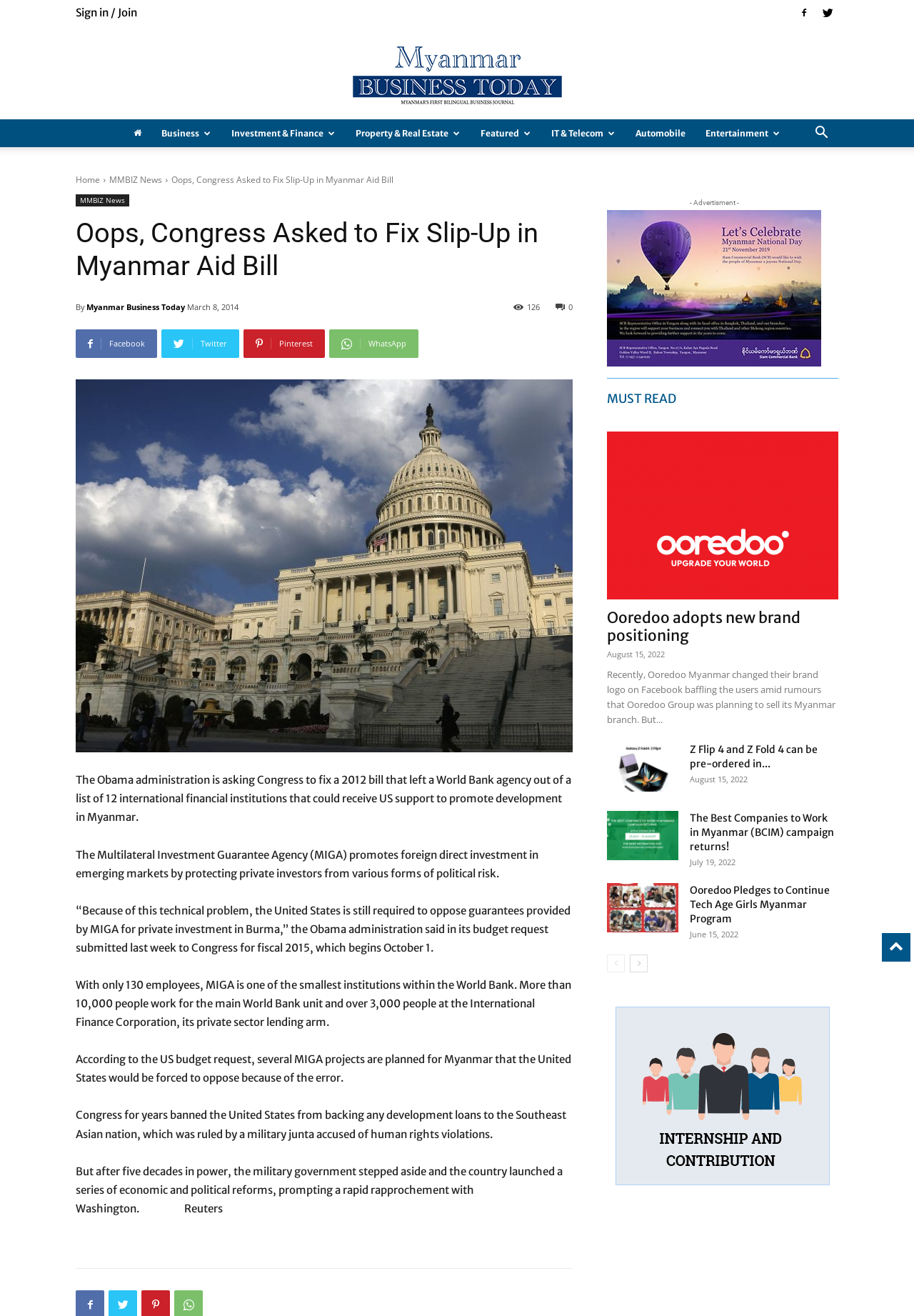How many articles are listed under 'MUST READ'?
Using the details shown in the screenshot, provide a comprehensive answer to the question.

I counted the number of article links listed under the 'MUST READ' heading, and found that there are 4 articles.